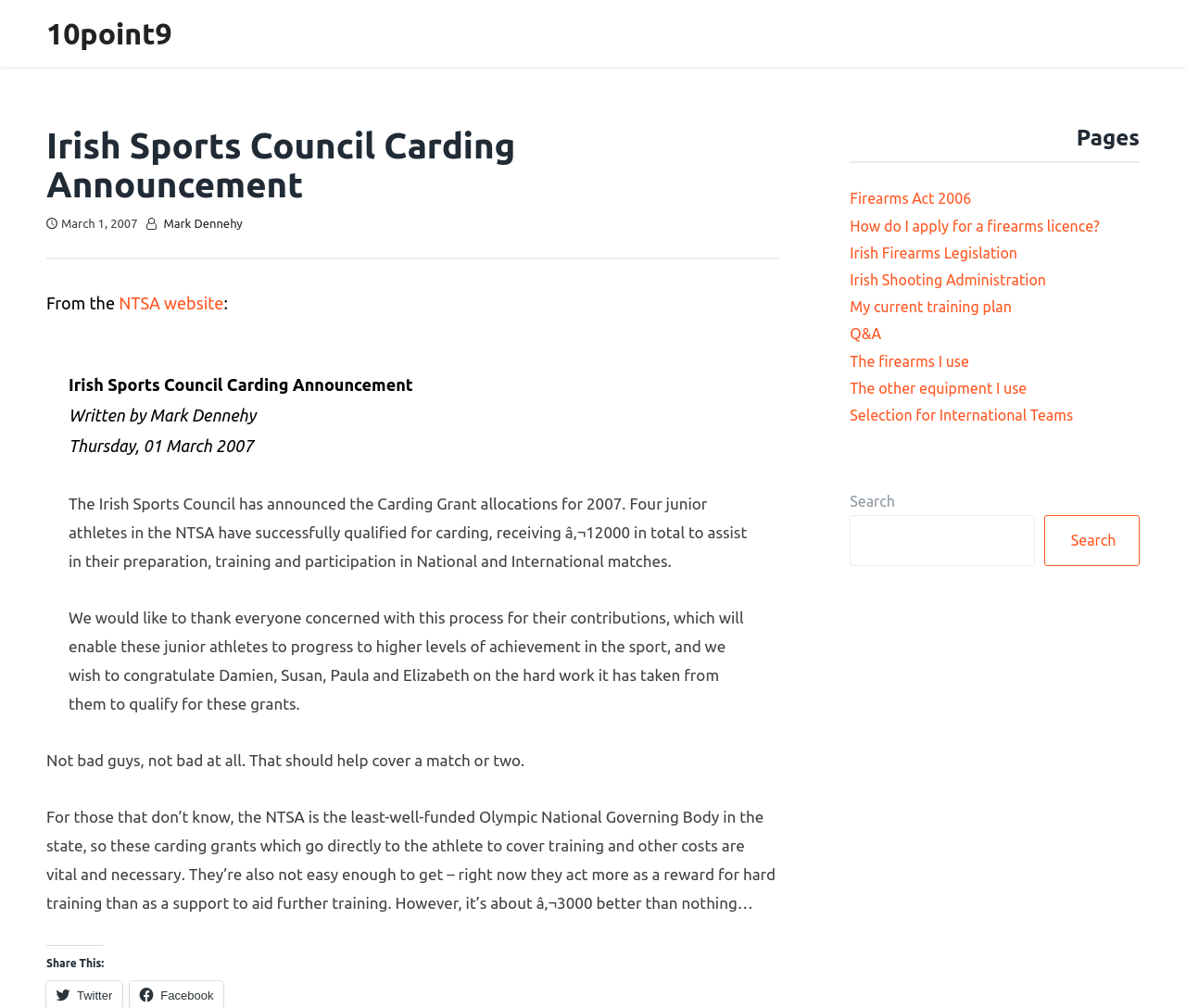Determine the bounding box for the described UI element: "Irish Shooting Administration".

[0.717, 0.269, 0.882, 0.286]